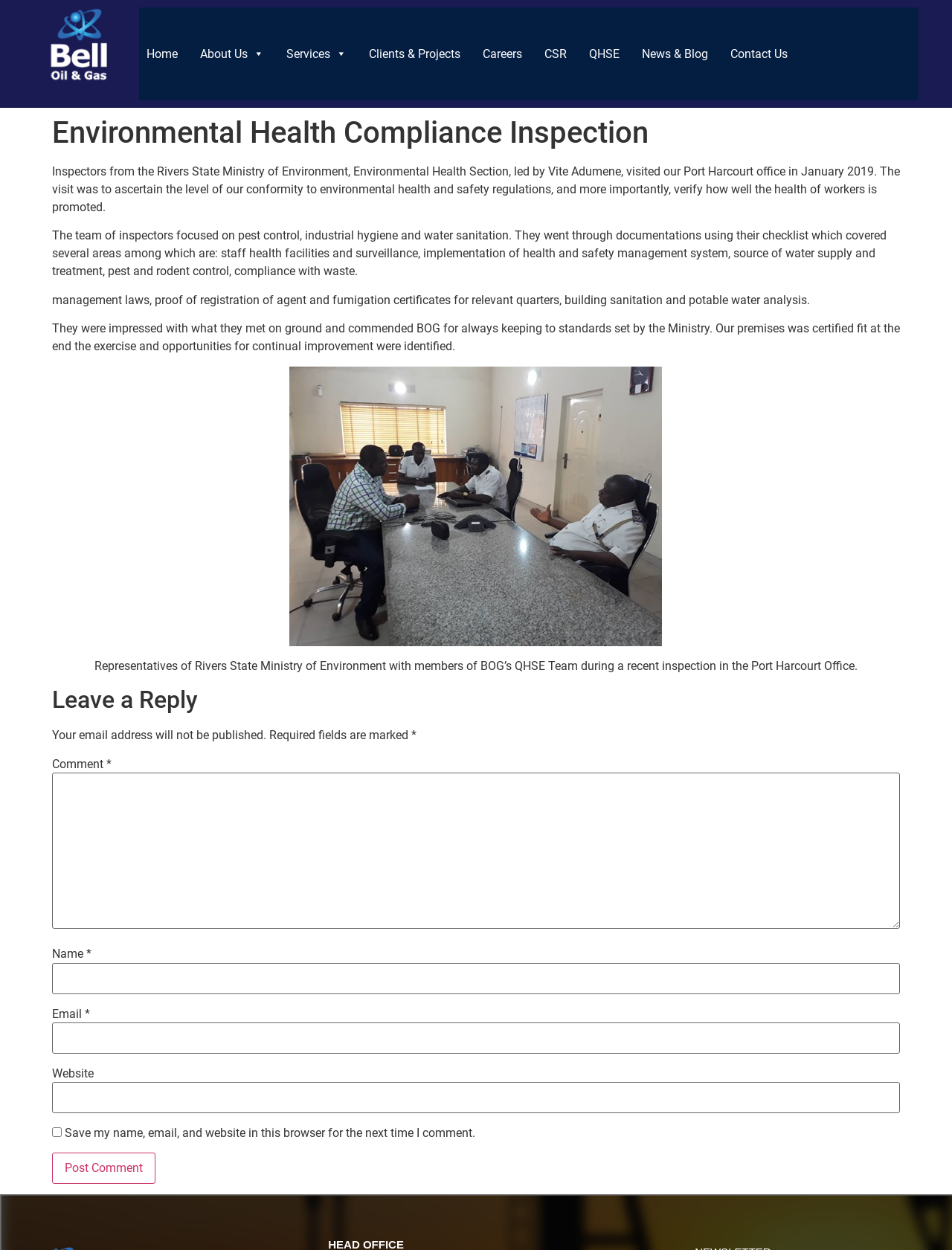What is the format of the comment section?
Use the image to answer the question with a single word or phrase.

Textboxes and a button